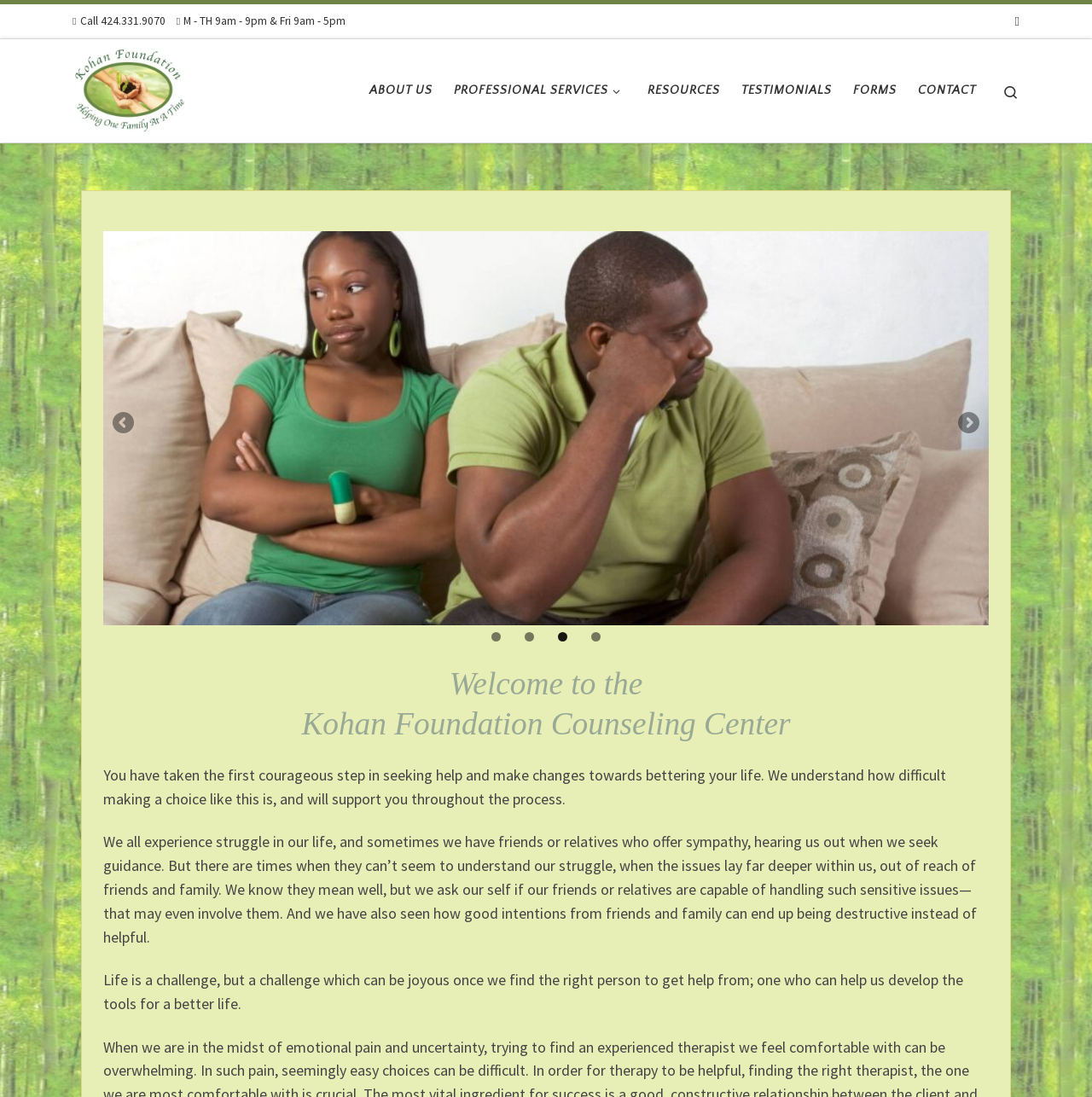Provide the bounding box coordinates for the UI element that is described by this text: "Call 424.331.9070". The coordinates should be in the form of four float numbers between 0 and 1: [left, top, right, bottom].

[0.066, 0.011, 0.151, 0.028]